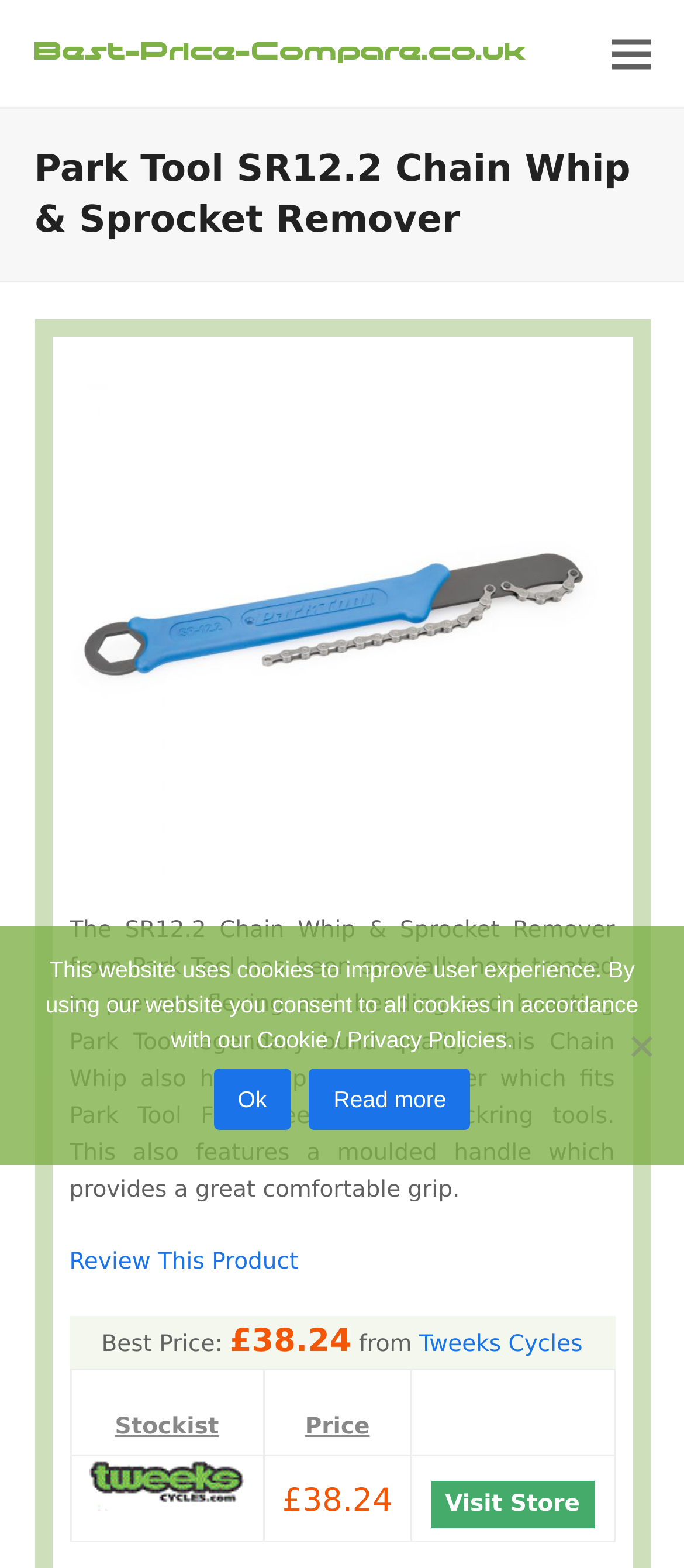Please locate the bounding box coordinates of the element that needs to be clicked to achieve the following instruction: "Visit the Tweeks Cycles store". The coordinates should be four float numbers between 0 and 1, i.e., [left, top, right, bottom].

[0.63, 0.944, 0.868, 0.974]